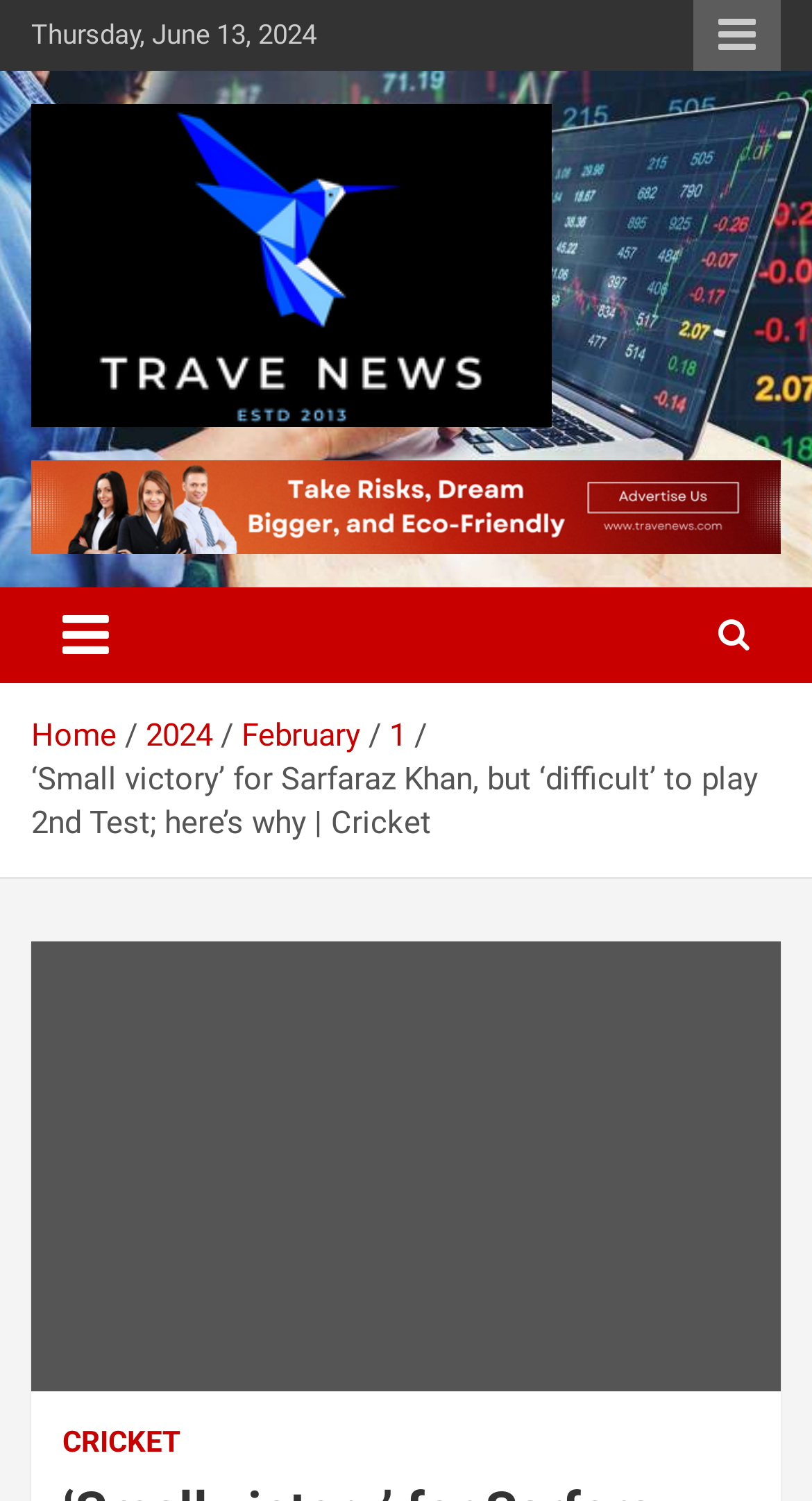What is the name of the website?
Please craft a detailed and exhaustive response to the question.

I found the name 'Travenews.com' on the top-left of the webpage, which is a link element and also an image element.